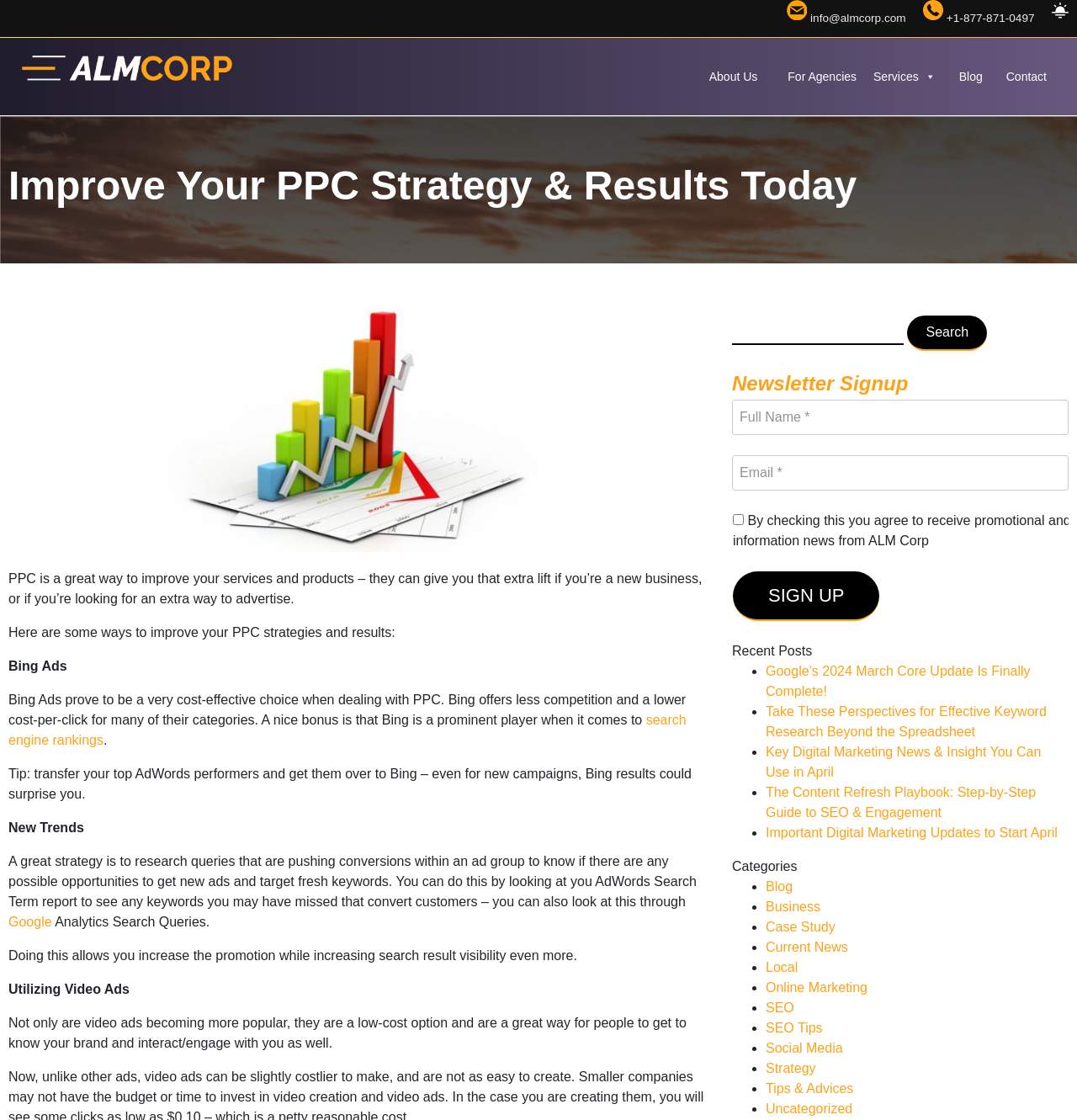Pinpoint the bounding box coordinates of the element you need to click to execute the following instruction: "Sign up for the newsletter". The bounding box should be represented by four float numbers between 0 and 1, in the format [left, top, right, bottom].

[0.68, 0.51, 0.817, 0.554]